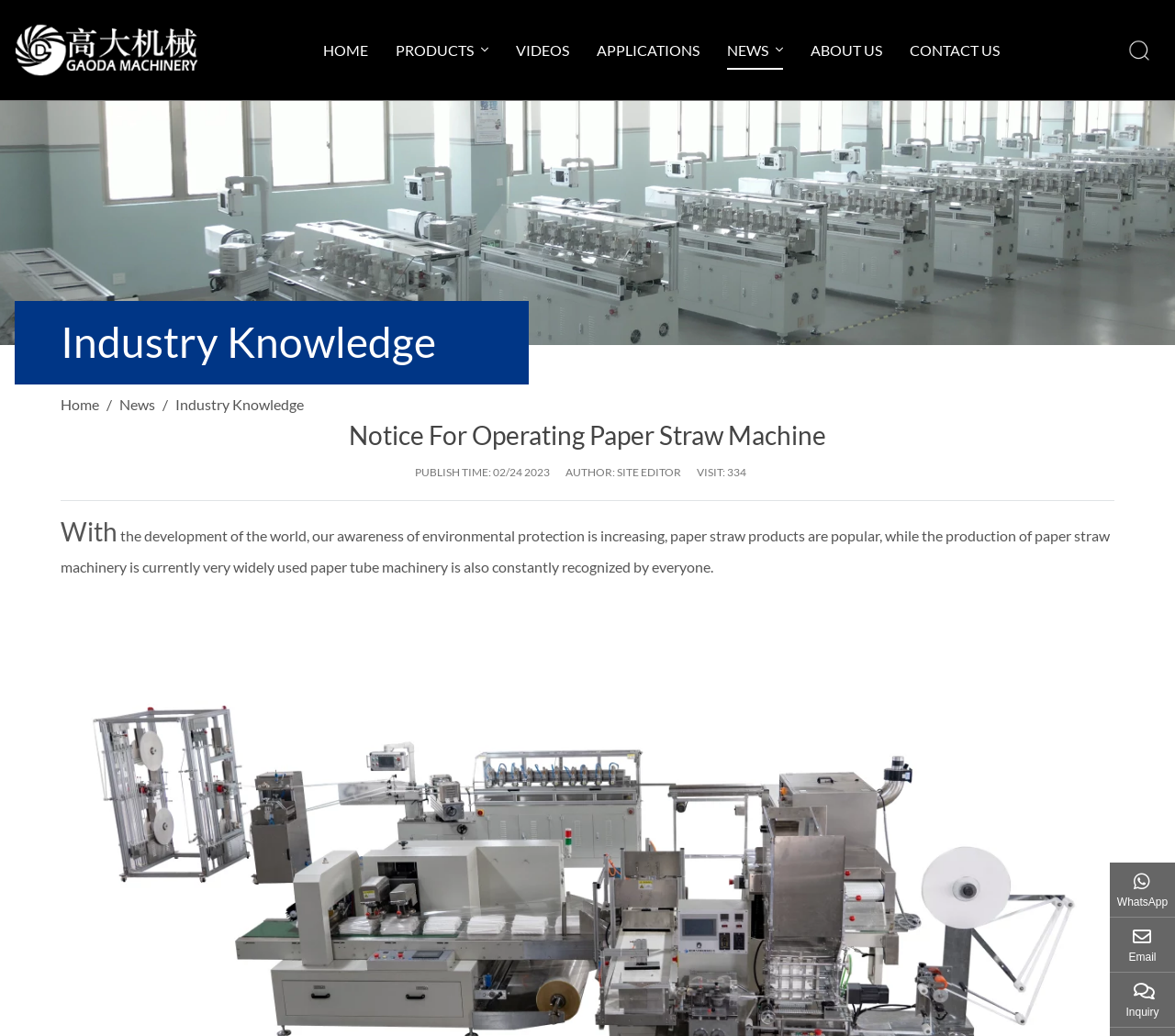Locate the bounding box coordinates of the item that should be clicked to fulfill the instruction: "send whatsapp message".

[0.945, 0.833, 1.0, 0.886]